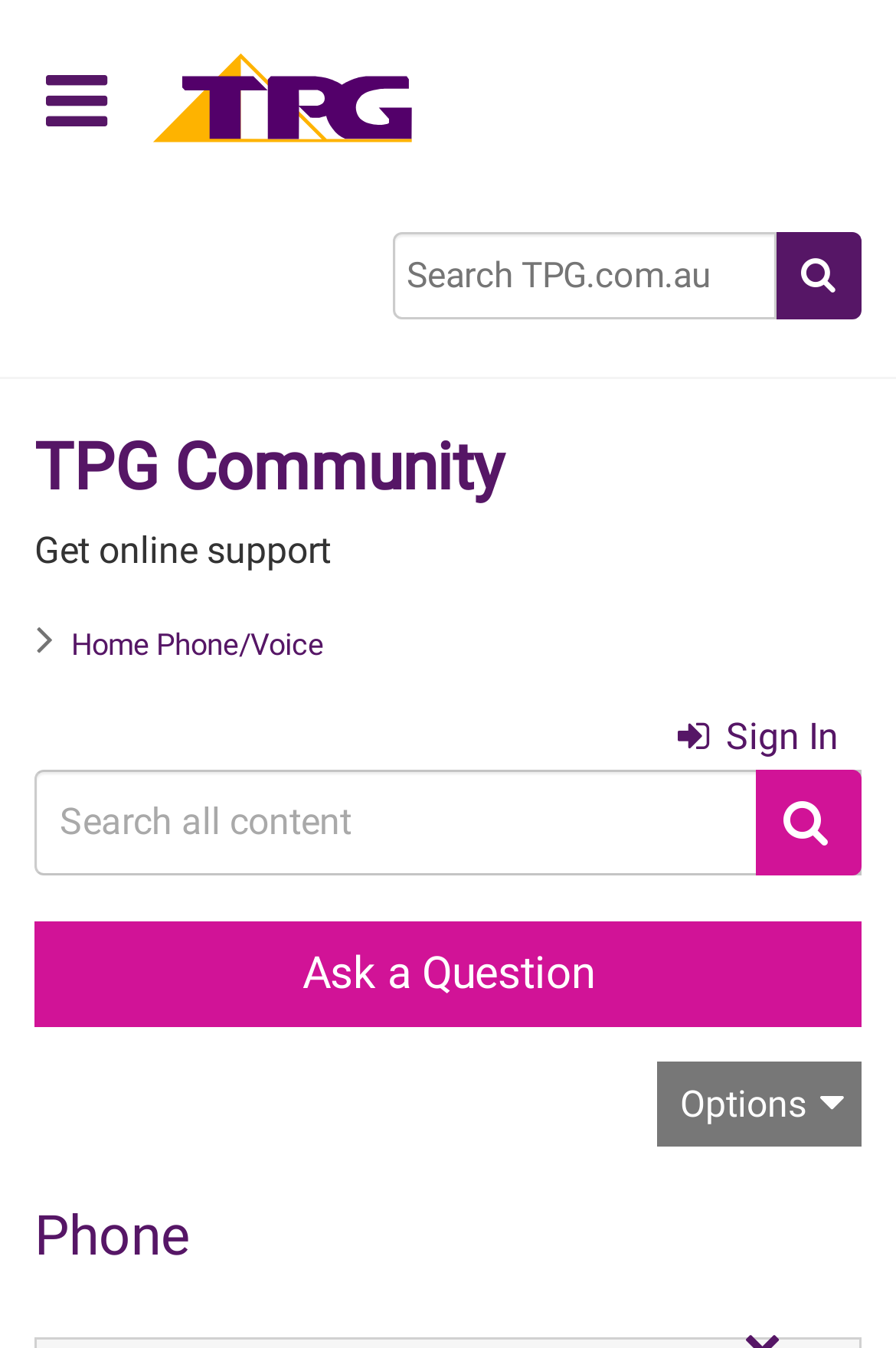Using the information from the screenshot, answer the following question thoroughly:
How many links are there in the breadcrumbs navigation?

The breadcrumbs navigation is located at the top of the webpage, and it contains one link, which is ' Home Phone/Voice'.